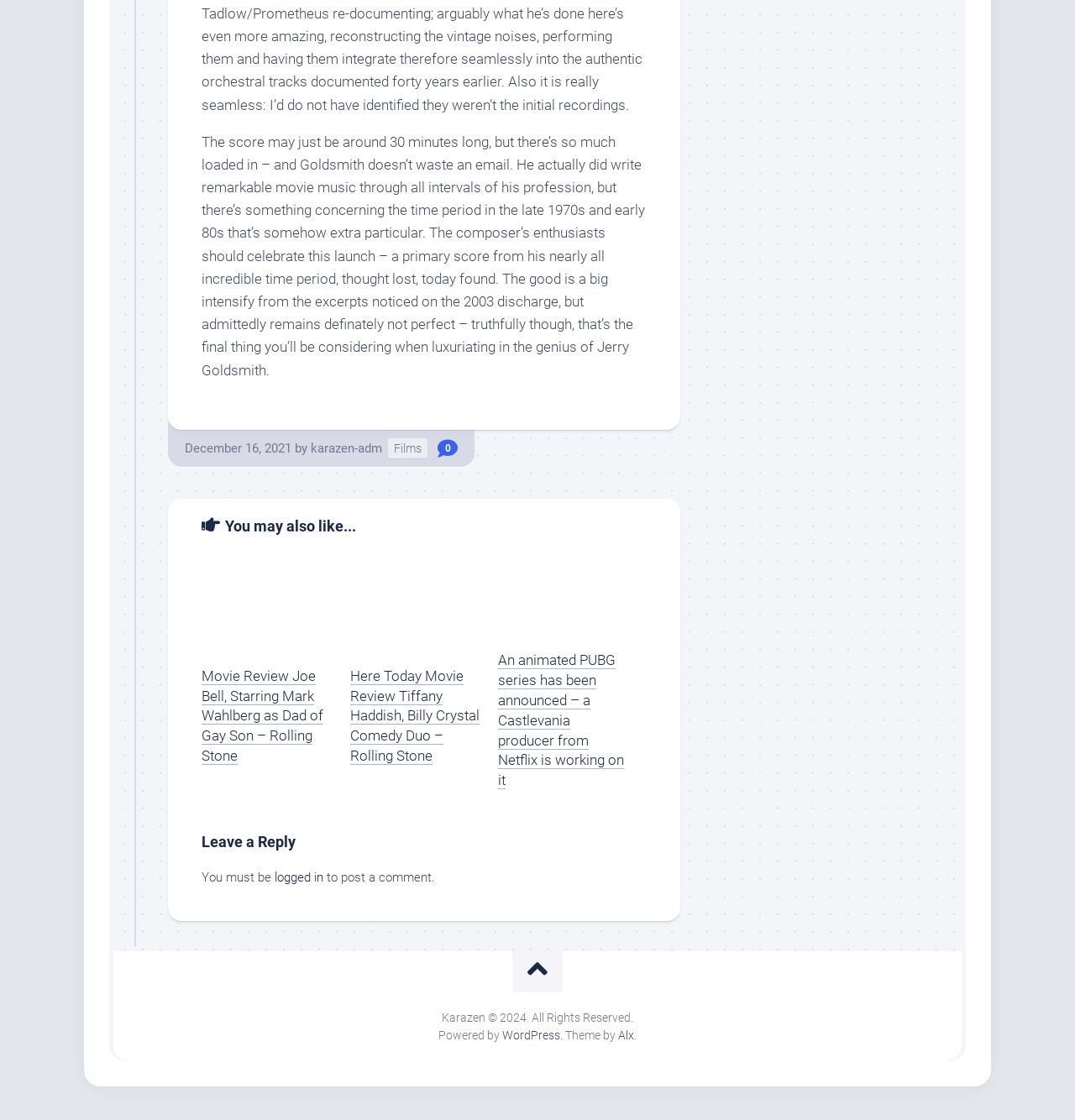Specify the bounding box coordinates of the area to click in order to execute this command: 'Leave a reply'. The coordinates should consist of four float numbers ranging from 0 to 1, and should be formatted as [left, top, right, bottom].

[0.188, 0.744, 0.602, 0.76]